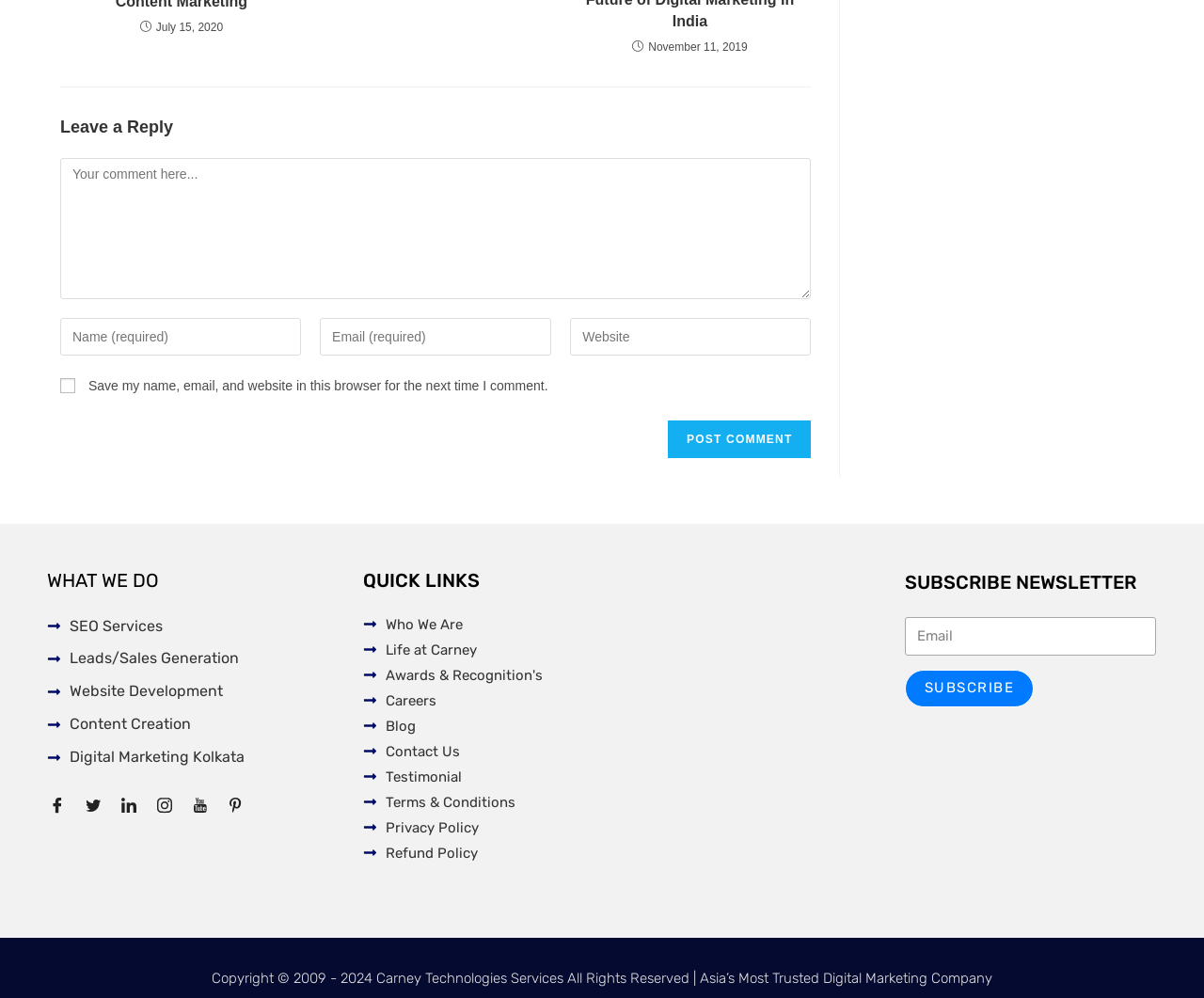What is the date of the latest comment?
Please elaborate on the answer to the question with detailed information.

I found the latest comment date by looking at the topmost 'time' element, which has a StaticText child with the text 'July 15, 2020'.